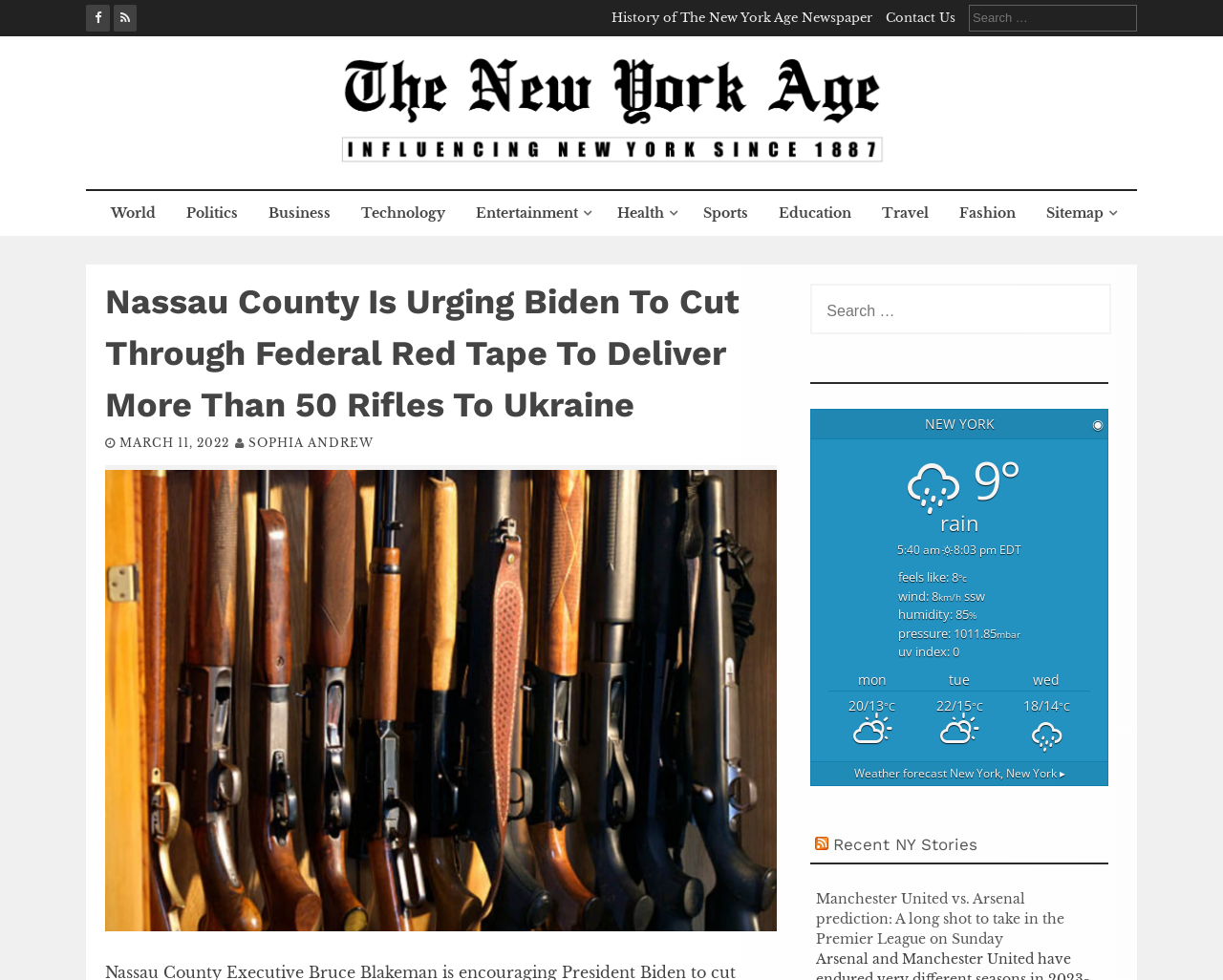Please identify the bounding box coordinates of the area that needs to be clicked to fulfill the following instruction: "Read the article about Manchester United vs. Arsenal."

[0.667, 0.908, 0.871, 0.966]